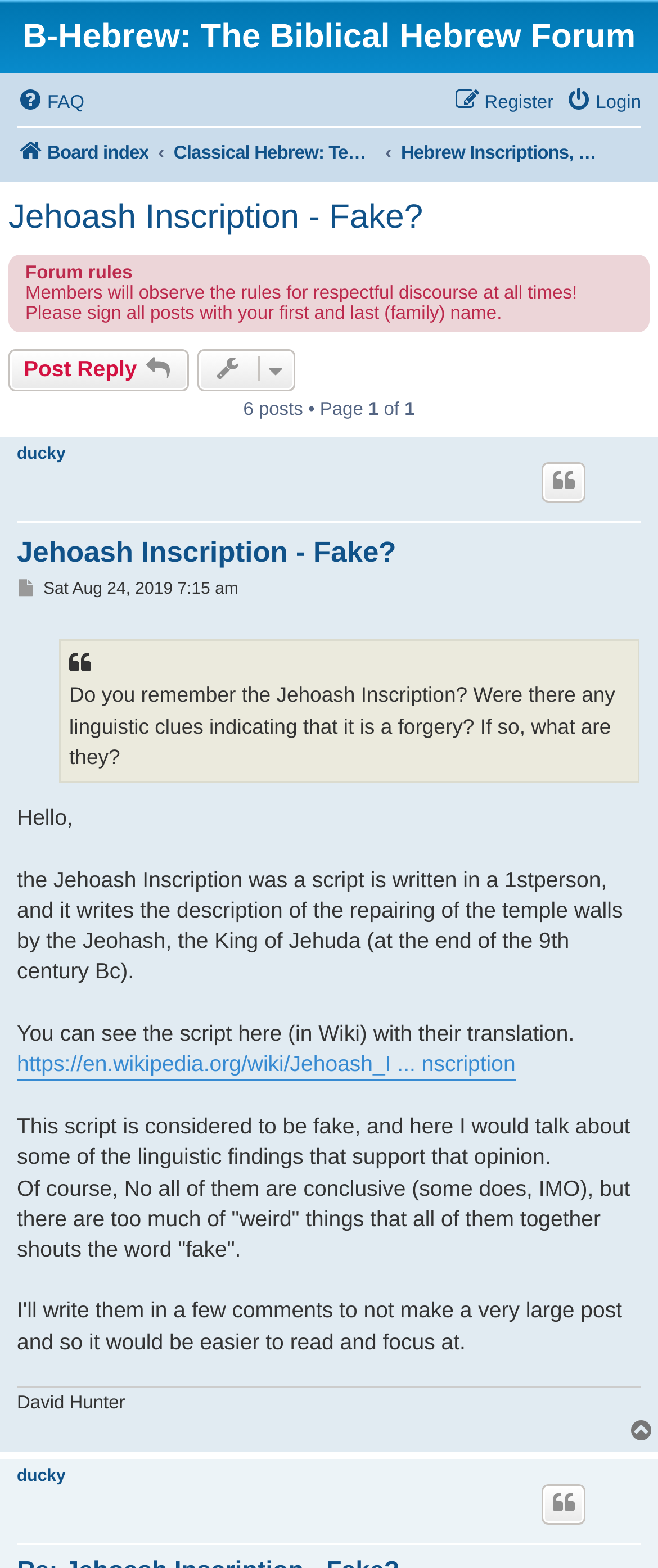Can you determine the bounding box coordinates of the area that needs to be clicked to fulfill the following instruction: "Quote the previous post"?

[0.823, 0.294, 0.89, 0.32]